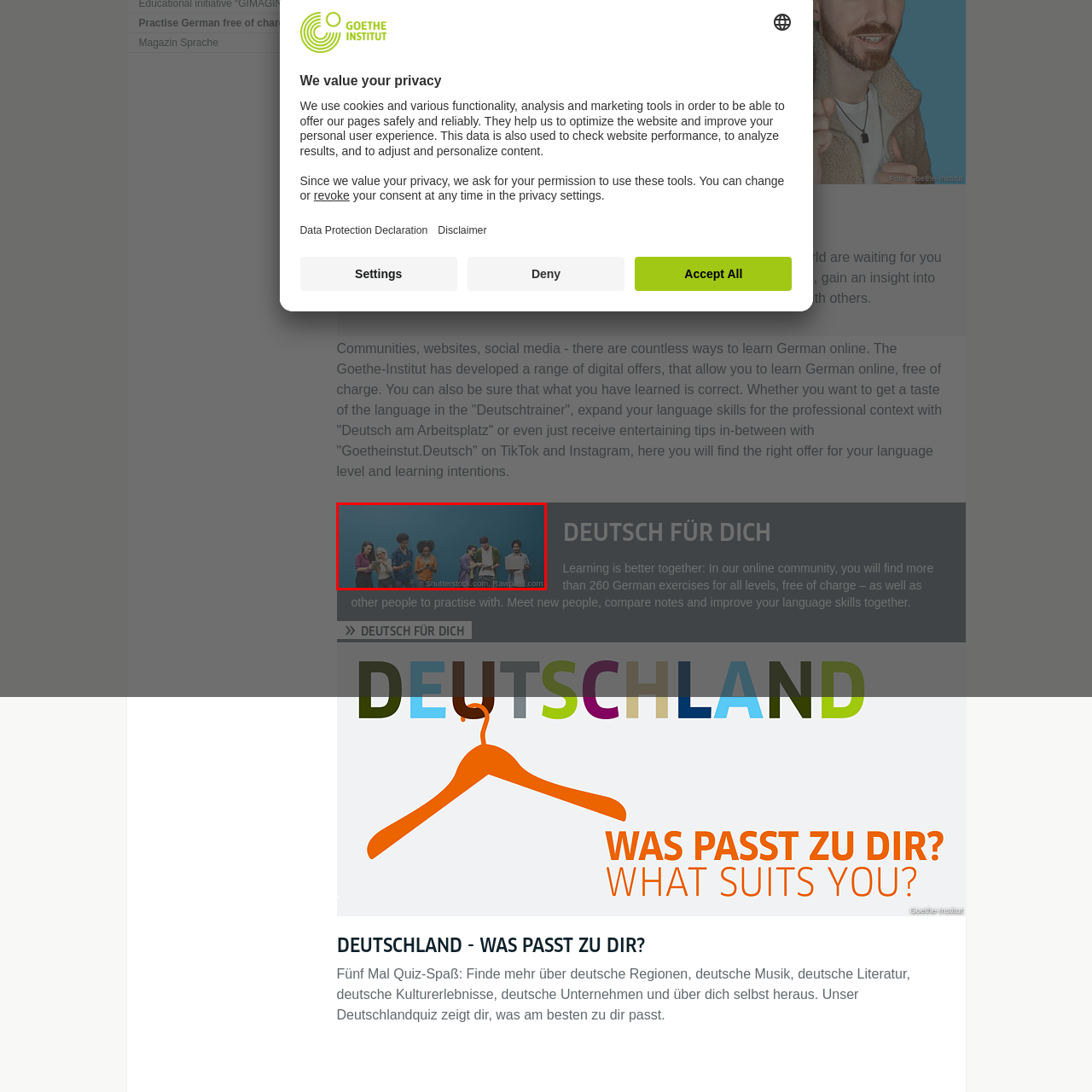Give an in-depth description of the image within the red border.

In this vibrant image, seven diverse young individuals stand side by side, fully engaged with their electronic devices, such as smartphones and tablets. Each person exudes a sense of camaraderie while exploring digital content, emphasizing the modern way of learning and connecting. The group is set against a striking teal background, adding a lively touch to the scene. This visual representation captures the essence of collaboration in learning, reflecting the concept of community in language education, particularly in the context of practicing German online. The backdrop reinforces the inclusive atmosphere, inviting viewers to partake in this interactive learning journey.